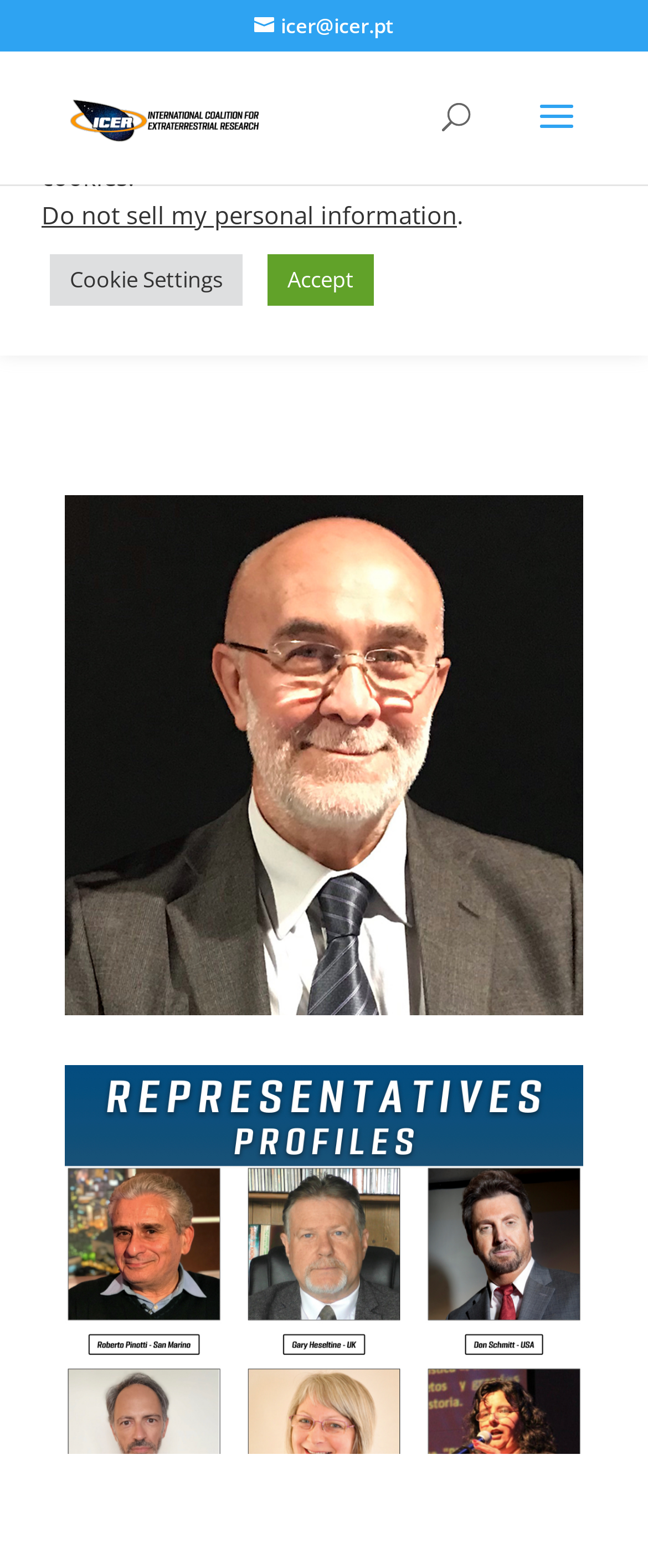What is the purpose of the search box on this webpage?
Utilize the image to construct a detailed and well-explained answer.

I found a searchbox element with the text 'Search for:', which implies that the search box is used to search for something on this webpage.